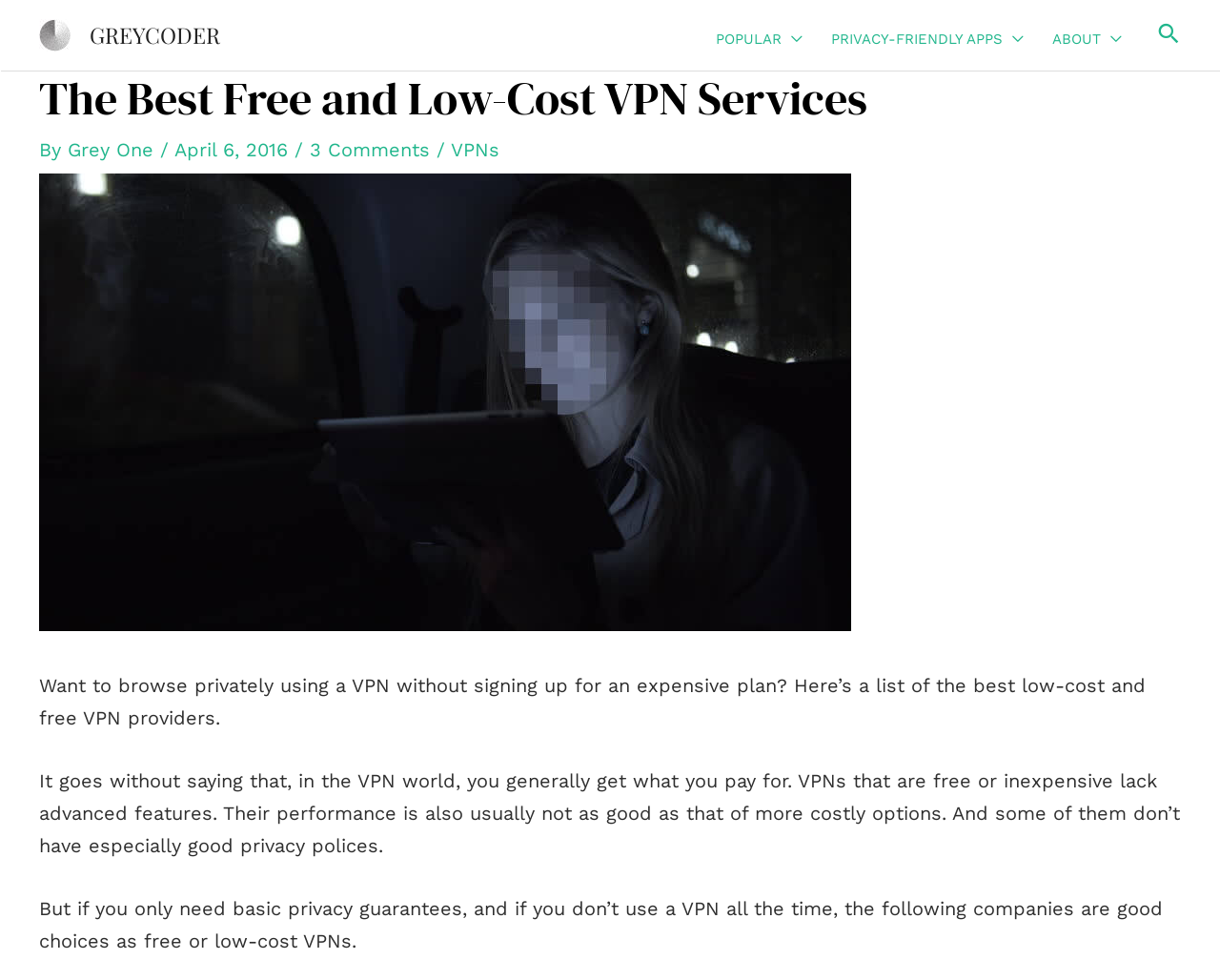Can you extract the primary headline text from the webpage?

The Best Free and Low-Cost VPN Services